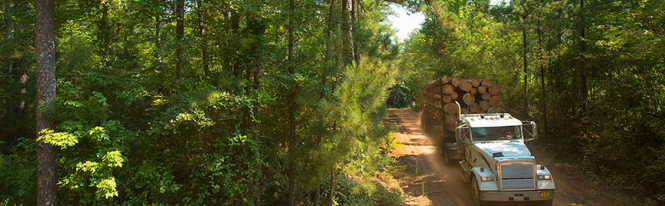Give a comprehensive caption that covers the entire image content.

The image depicts a large logging truck navigating through a forested area, carrying a substantial load of stacked logs. The truck, characterized by its sturdy build and robust design, is seen in motion along a dirt path, surrounded by lush greenery. Tall trees and dense foliage frame the truck, highlighting the natural environment where timber harvesting occurs. This scene illustrates the intersection of nature and industry, showcasing the process of logging and its reliance on heavy machinery amidst a serene woodland backdrop. The sunlight filtering through the trees adds a warm glow, bringing focus to the truck as it makes its way along the trail.